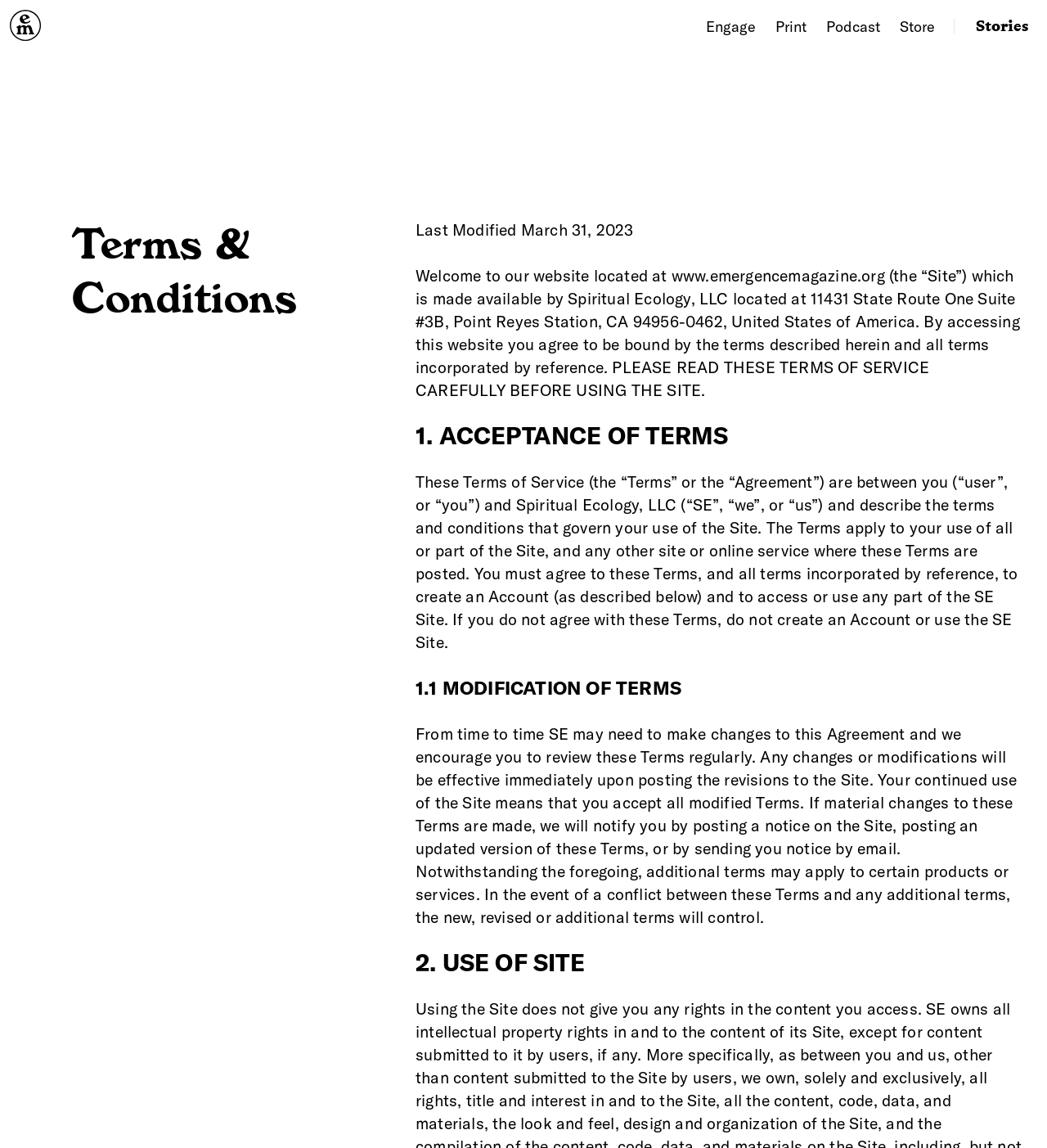Create a detailed summary of the webpage's content and design.

The webpage is dedicated to the Terms and Conditions of Emergence Magazine. At the top, there is a header section with a logo image and several links, including "Engage", "Print", "Podcast", "Store", and a button labeled "Stories". 

Below the header, there is a prominent heading that reads "Terms & Conditions". Next to it, there is a text indicating that the terms were last modified on March 31, 2023. 

The main content of the page is divided into sections, each with a heading and a block of text. The first section is titled "1. ACCEPTANCE OF TERMS" and describes the agreement between the user and Spiritual Ecology, LLC. The text explains that by accessing the website, the user agrees to be bound by the terms described therein.

The next section, "1.1 MODIFICATION OF TERMS", discusses how the terms may be modified and how the user will be notified of any changes. 

Finally, there is a section titled "2. USE OF SITE", which likely outlines the rules and guidelines for using the Emergence Magazine website.